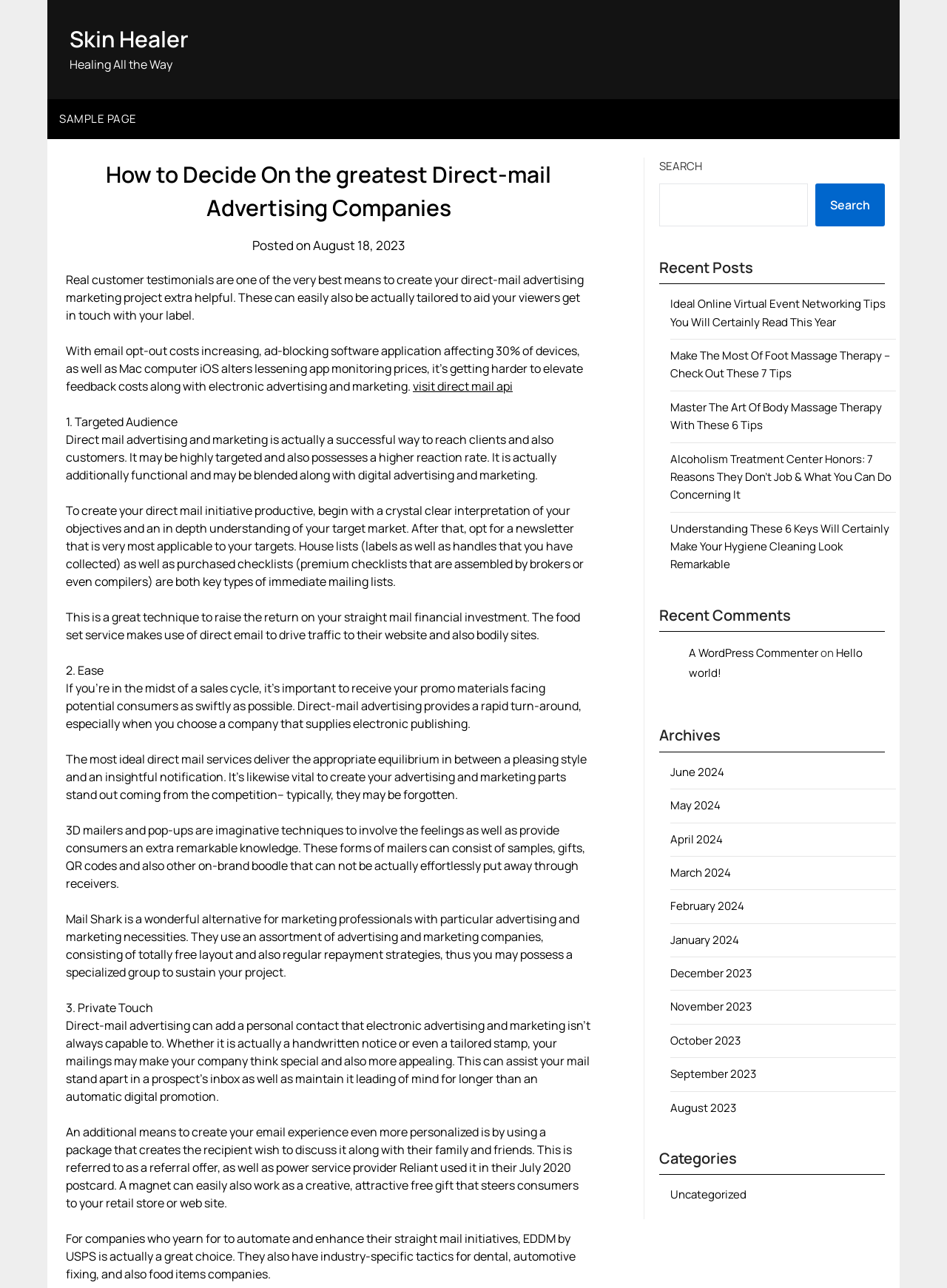Please specify the bounding box coordinates of the clickable region to carry out the following instruction: "Check 'Recent Comments'". The coordinates should be four float numbers between 0 and 1, in the format [left, top, right, bottom].

[0.696, 0.469, 0.934, 0.491]